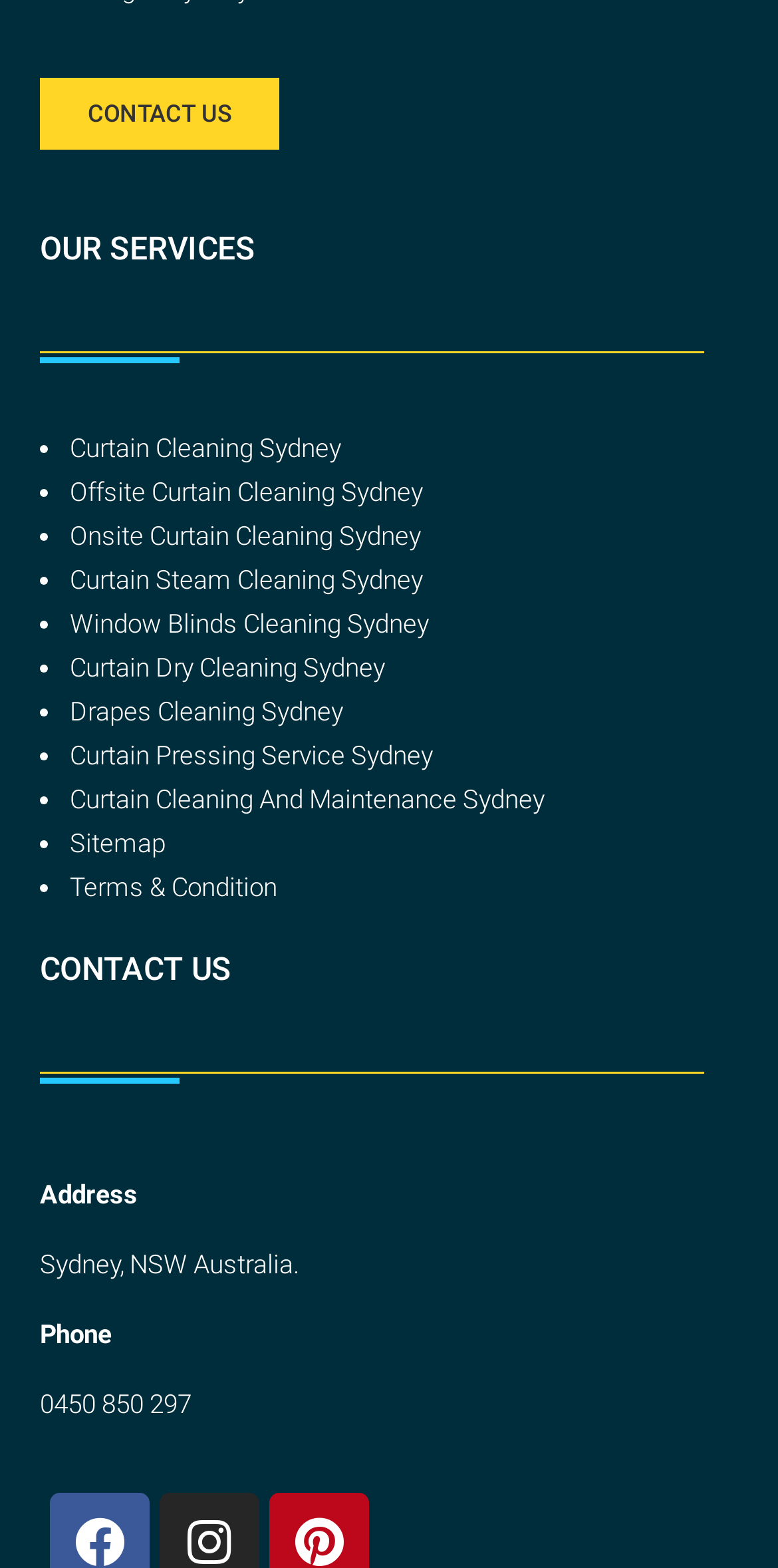Please specify the bounding box coordinates of the region to click in order to perform the following instruction: "Check the Sitemap".

[0.09, 0.528, 0.213, 0.547]